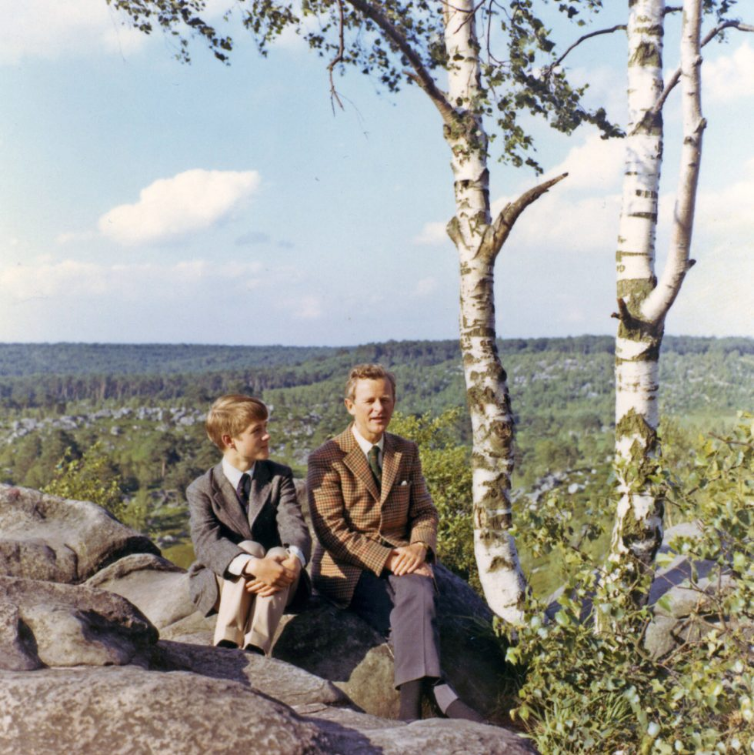Depict the image with a detailed narrative.

In this picturesque scene, two young boys sit on a large rock formation overlooking a lush valley. The boy on the left, dressed in a classic gray suit with a vest, gazes thoughtfully into the distance, while the other, wearing a patterned brown blazer and a green tie, looks directly at the camera with a warm smile. Tall birch trees frame the right side of the image, their white bark contrasting with the vibrant greenery. In the background, rolling hills extend into the horizon, dotted with trees and wispy clouds drifting across the blue sky, creating a serene and nostalgic atmosphere. This photograph captures a moment of contemplation and camaraderie amidst nature’s beauty.